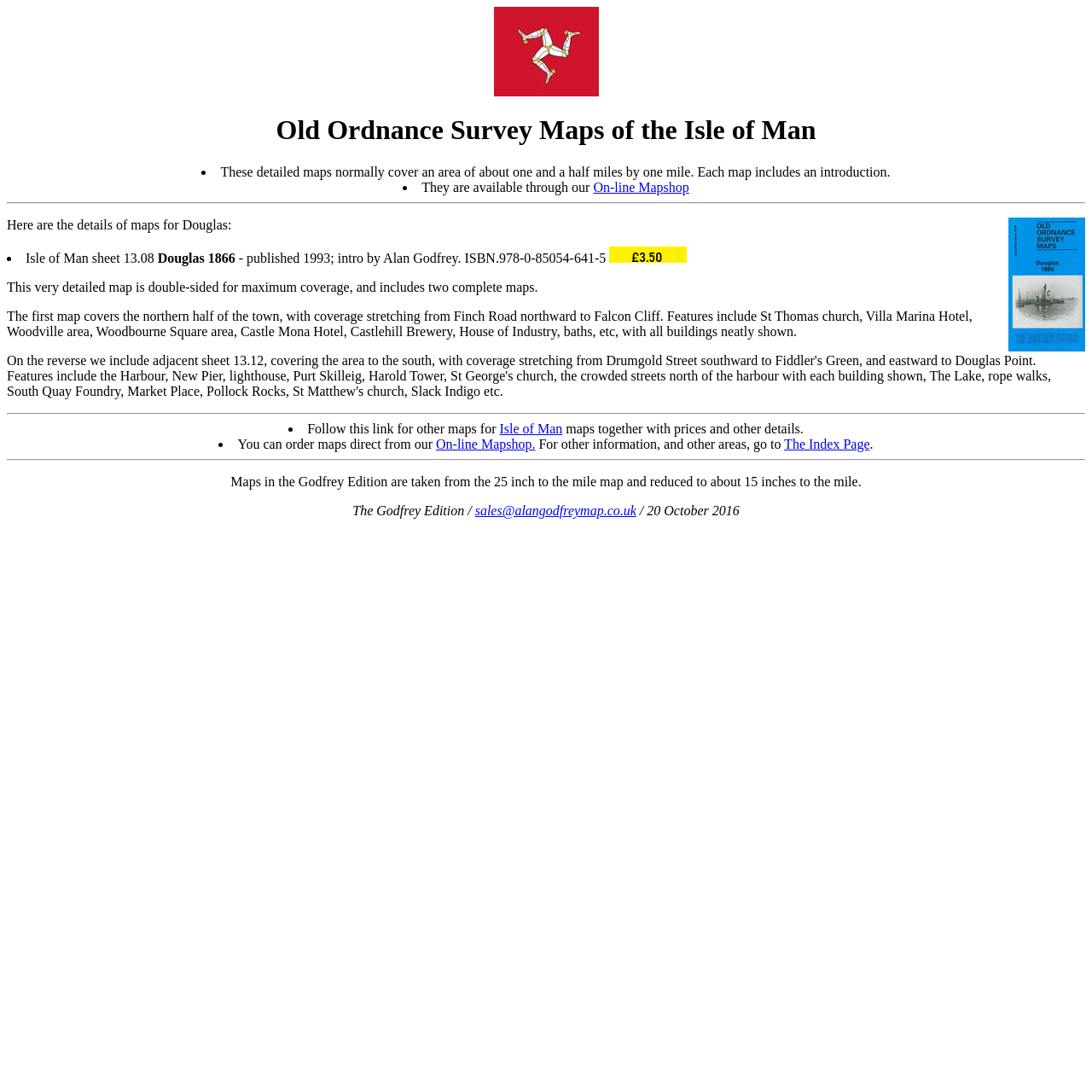Determine the webpage's heading and output its text content.

Old Ordnance Survey Maps of the Isle of Man